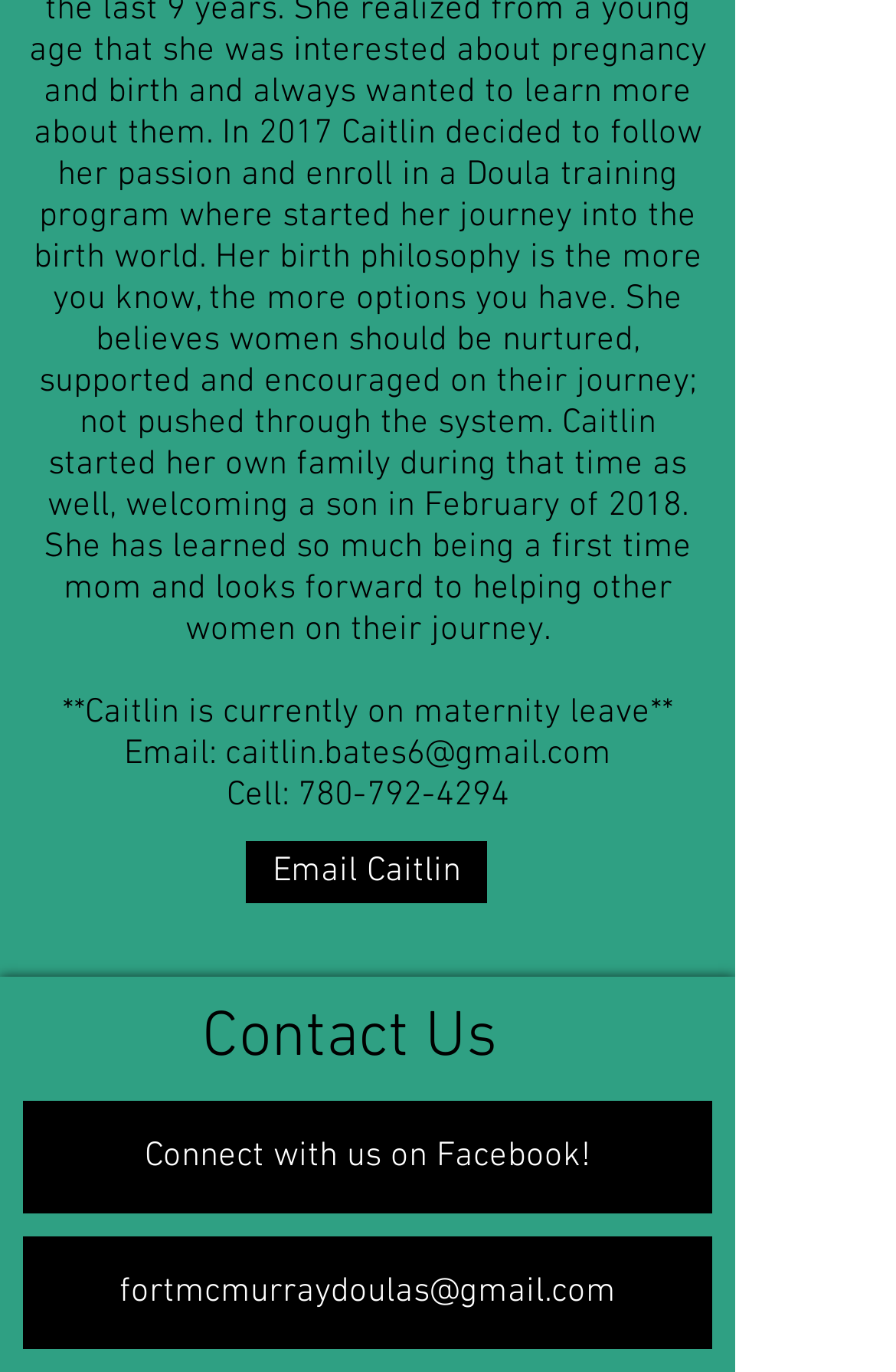Answer the question using only one word or a concise phrase: What is Caitlin's current status?

On maternity leave